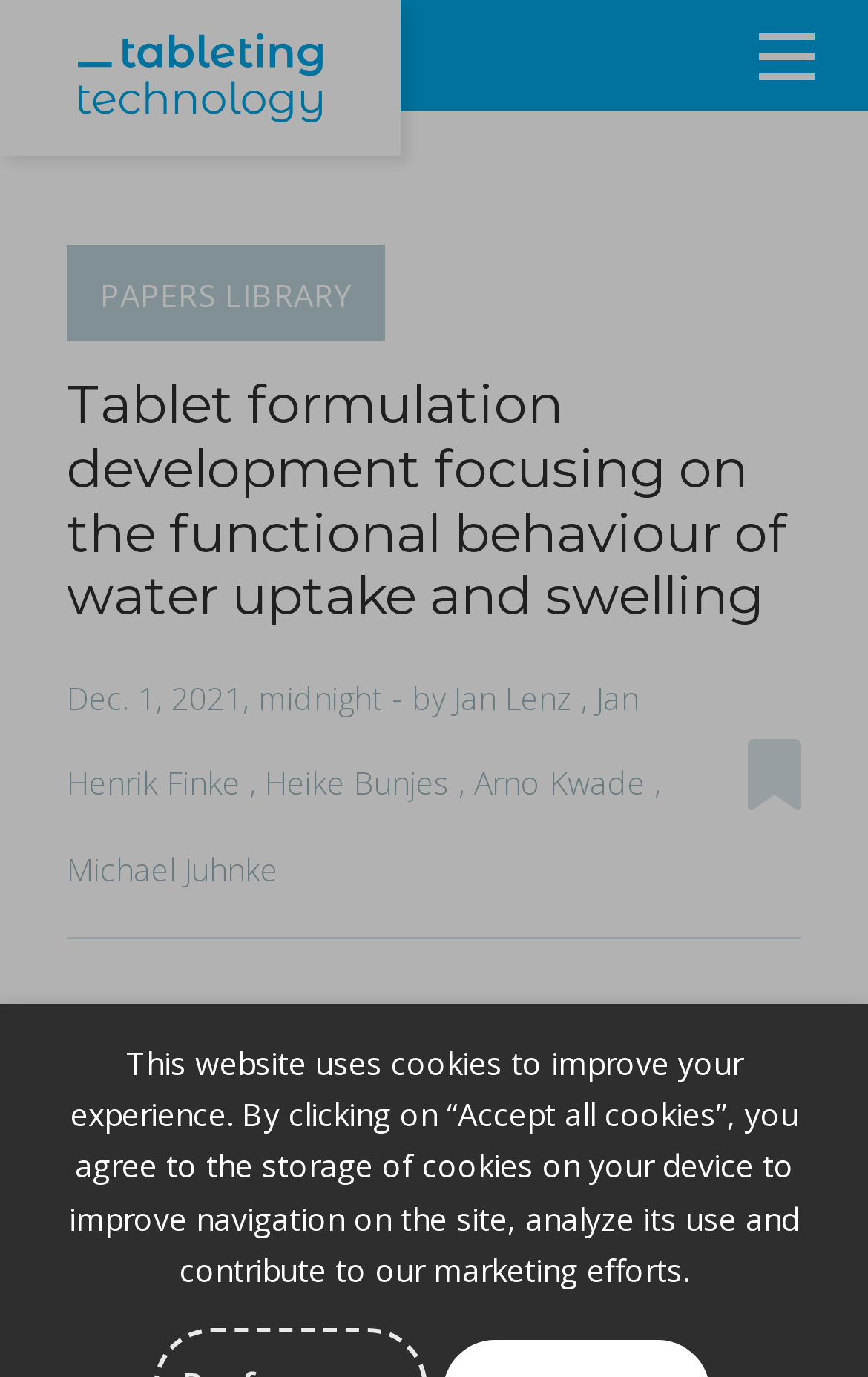Respond to the question below with a concise word or phrase:
What is the topic of the article?

Tablet formulation development